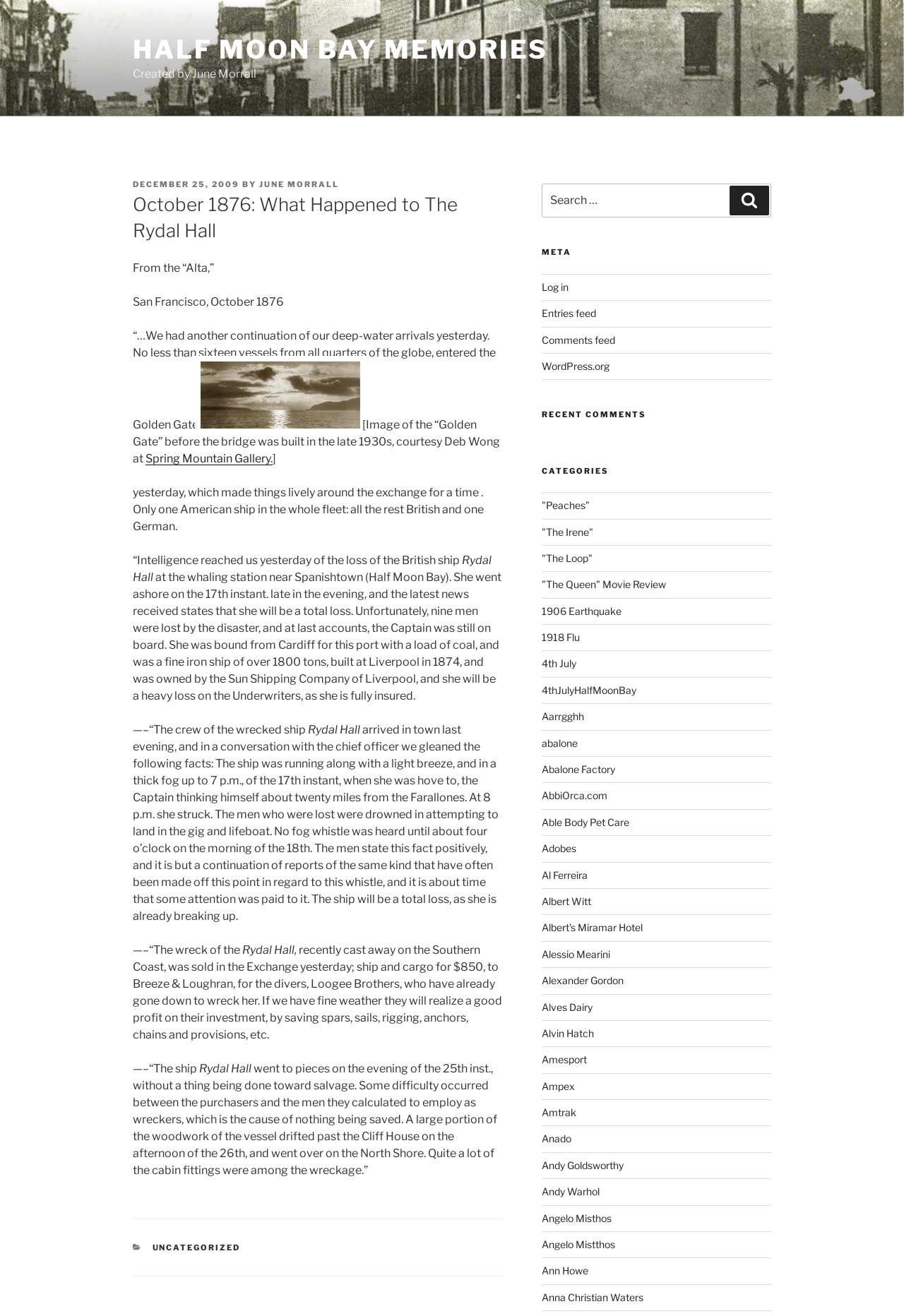Please determine the bounding box coordinates of the element to click in order to execute the following instruction: "Read the post 'October 1876: What Happened to The Rydal Hall'". The coordinates should be four float numbers between 0 and 1, specified as [left, top, right, bottom].

[0.147, 0.146, 0.556, 0.185]